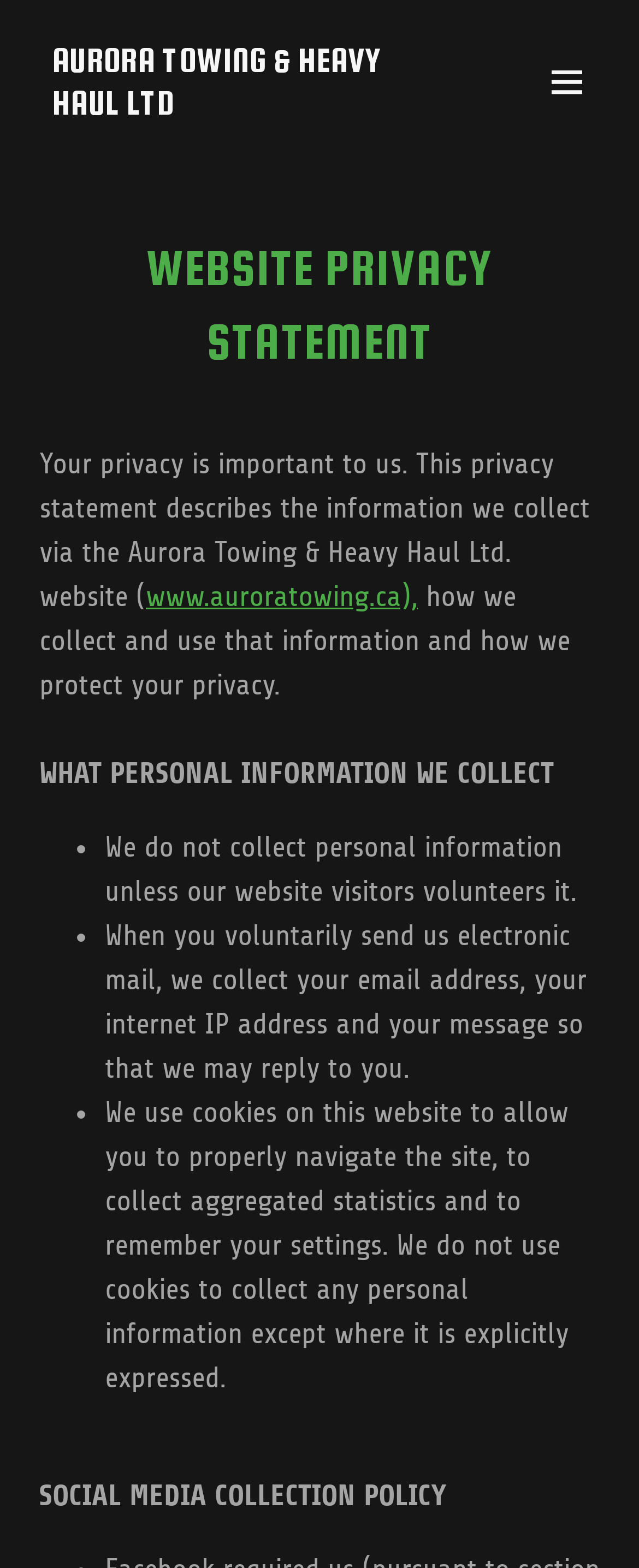Your task is to extract the text of the main heading from the webpage.

WEBSITE PRIVACY STATEMENT